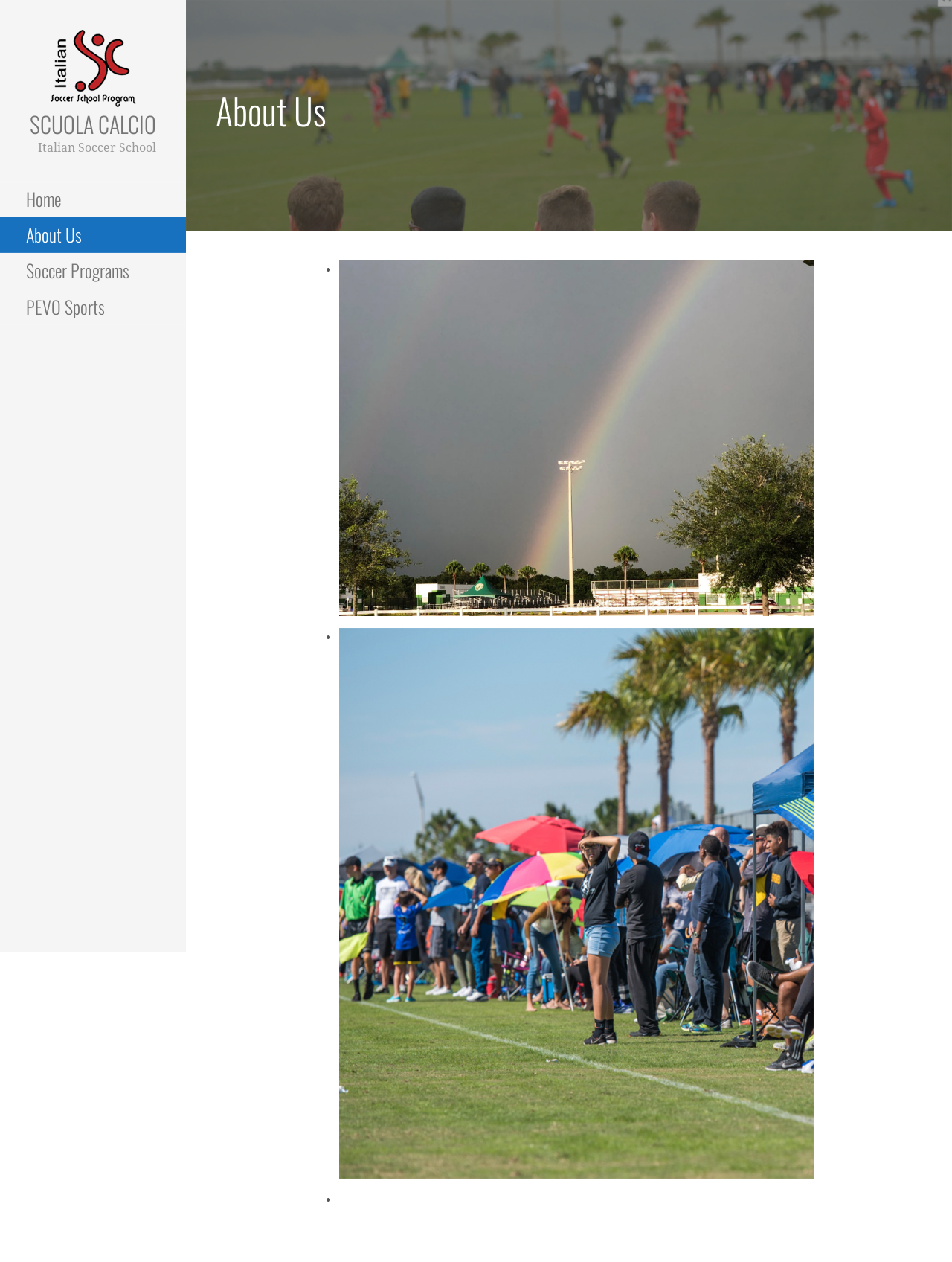How many navigation links are on the top-left of the webpage?
Provide a well-explained and detailed answer to the question.

On the top-left of the webpage, there are four navigation links: 'Home', 'About Us', 'Soccer Programs', and 'PEVO Sports'. These links are arranged vertically and are easily accessible.